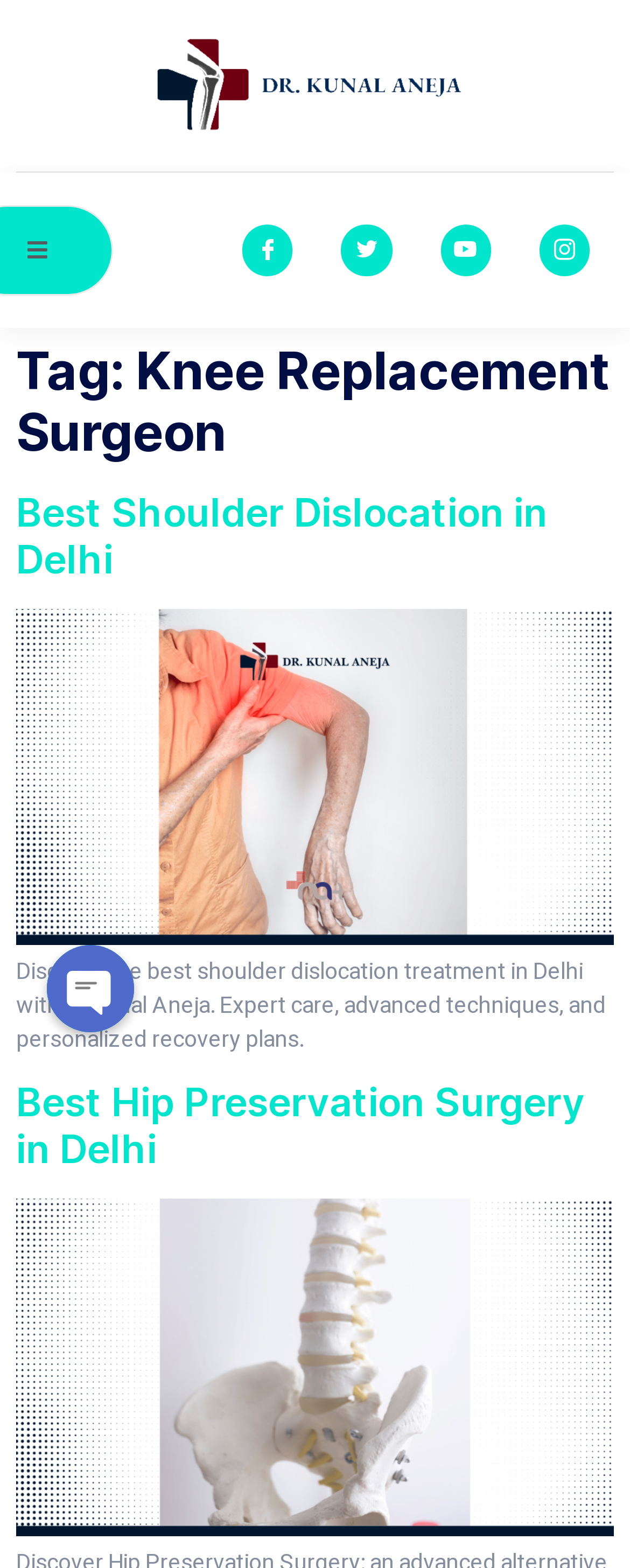Predict the bounding box of the UI element based on this description: "Twitter".

[0.542, 0.144, 0.622, 0.176]